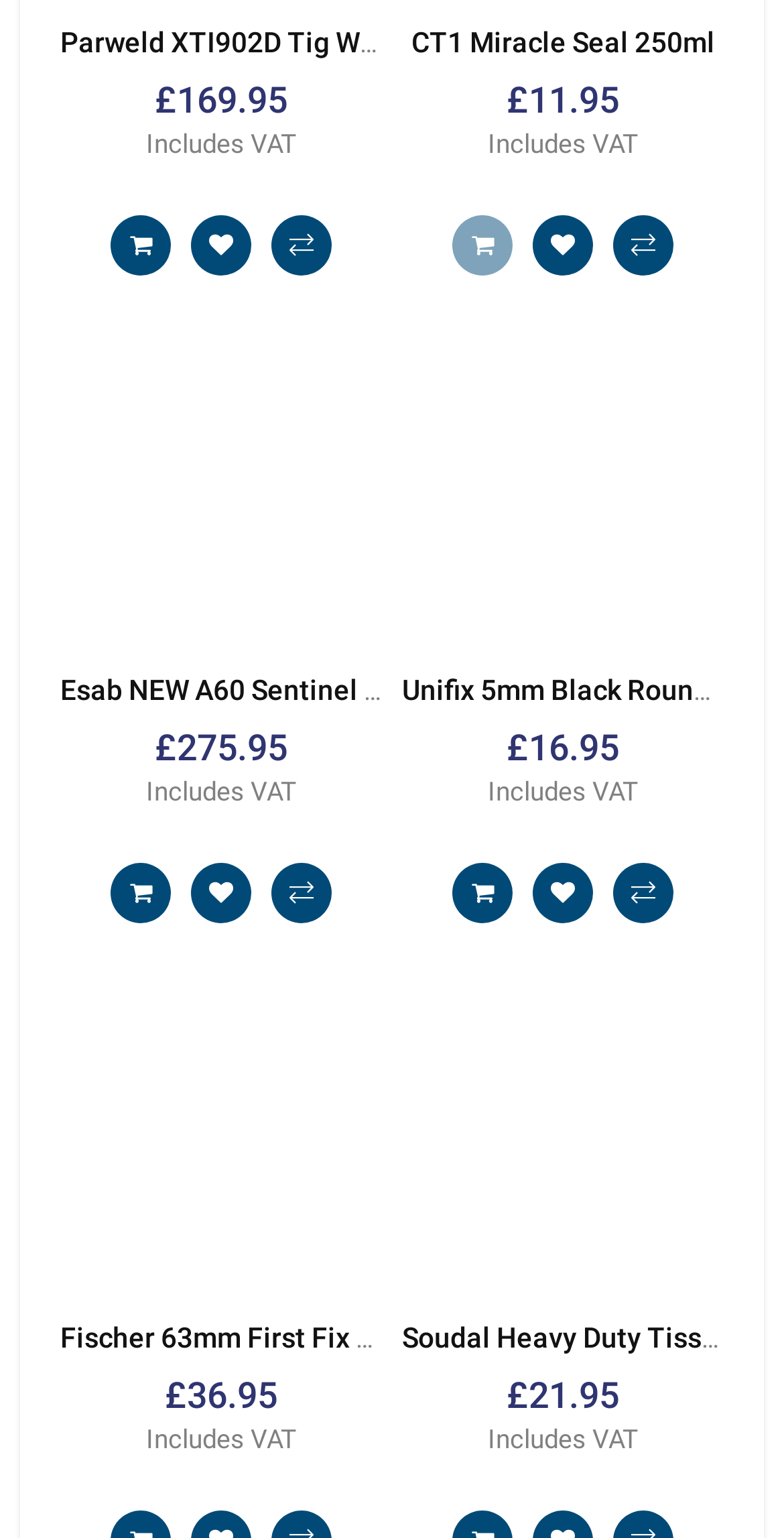Pinpoint the bounding box coordinates of the element to be clicked to execute the instruction: "Compare Unifix 5mm Black Round Cable Clip (Box 1000)".

[0.782, 0.561, 0.859, 0.601]